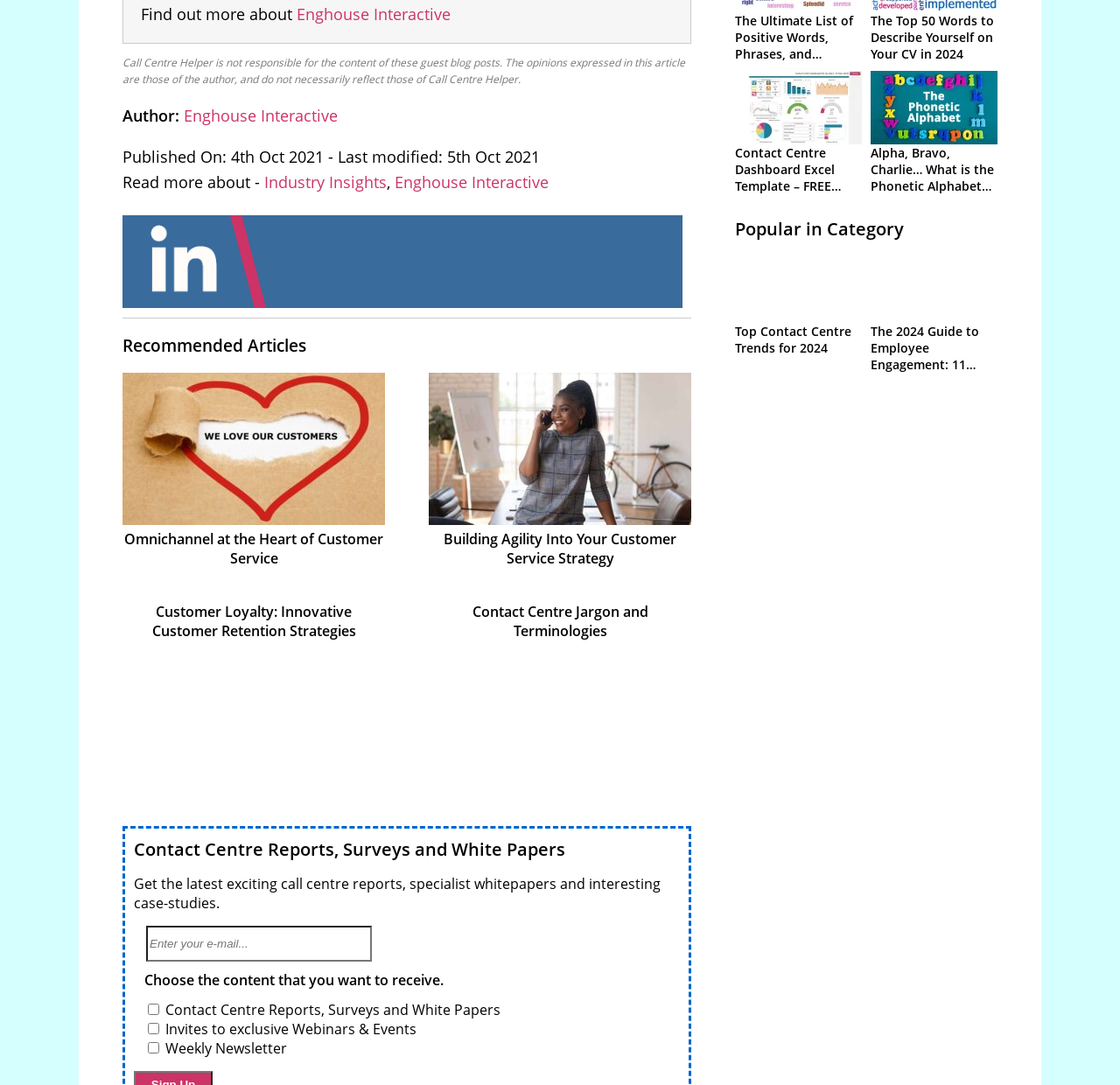Find the bounding box coordinates for the area that must be clicked to perform this action: "Join the discussion on Discord".

None